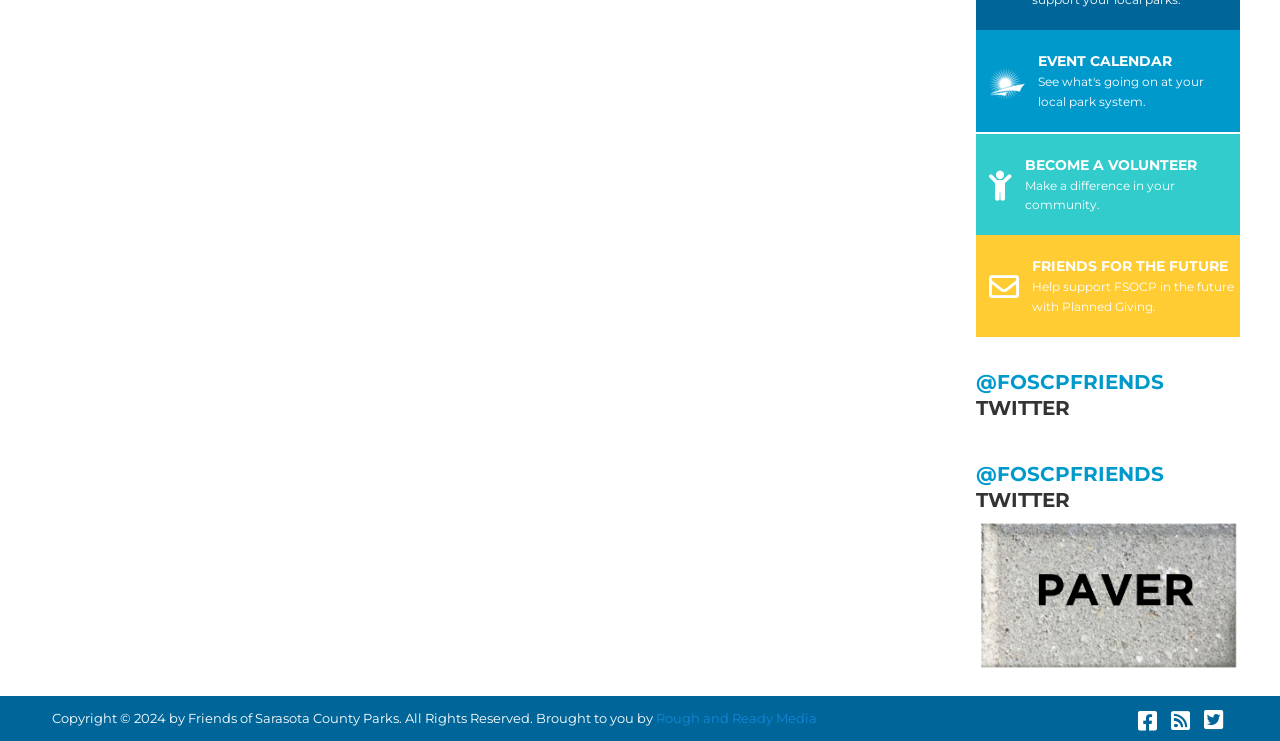Mark the bounding box of the element that matches the following description: "alt="hm_paver"".

[0.762, 0.702, 0.969, 0.906]